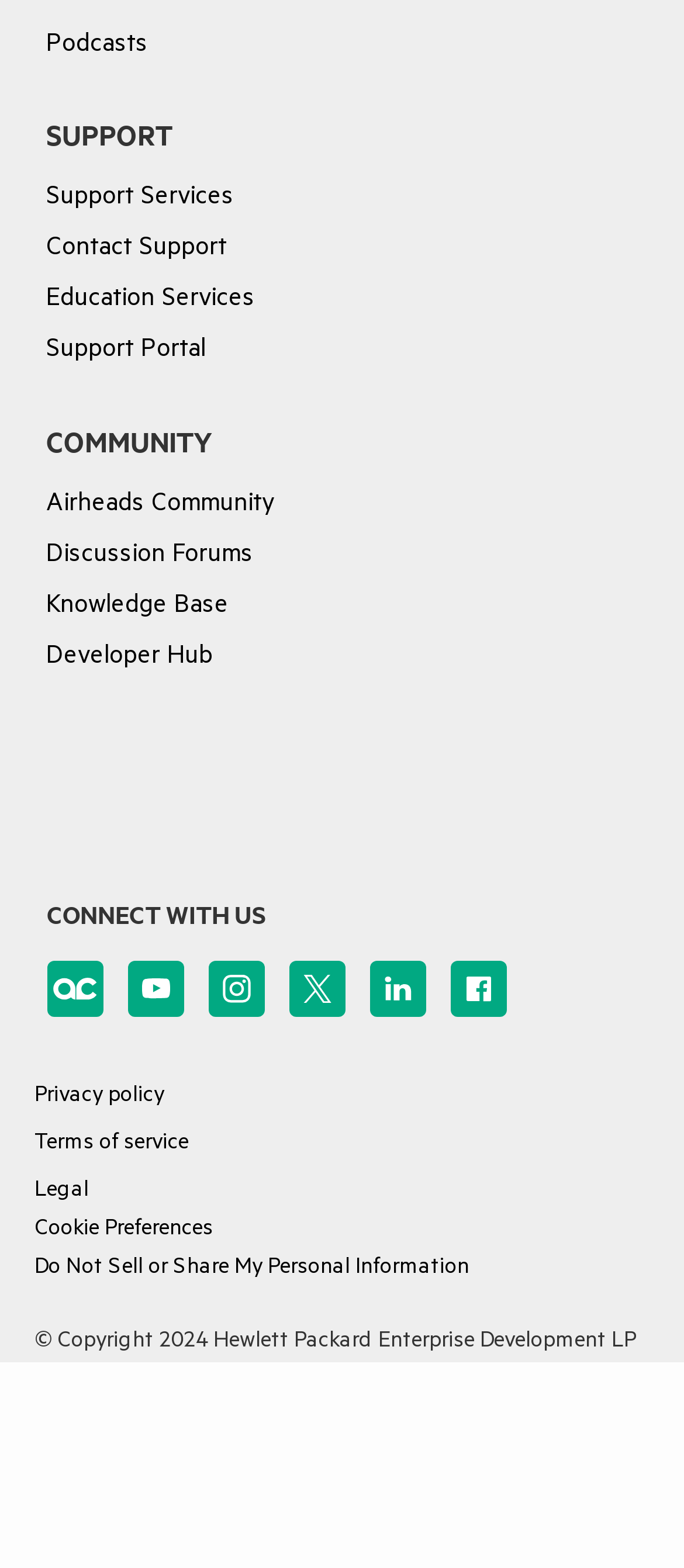Pinpoint the bounding box coordinates of the clickable element needed to complete the instruction: "Check out YouTube". The coordinates should be provided as four float numbers between 0 and 1: [left, top, right, bottom].

[0.186, 0.613, 0.268, 0.648]